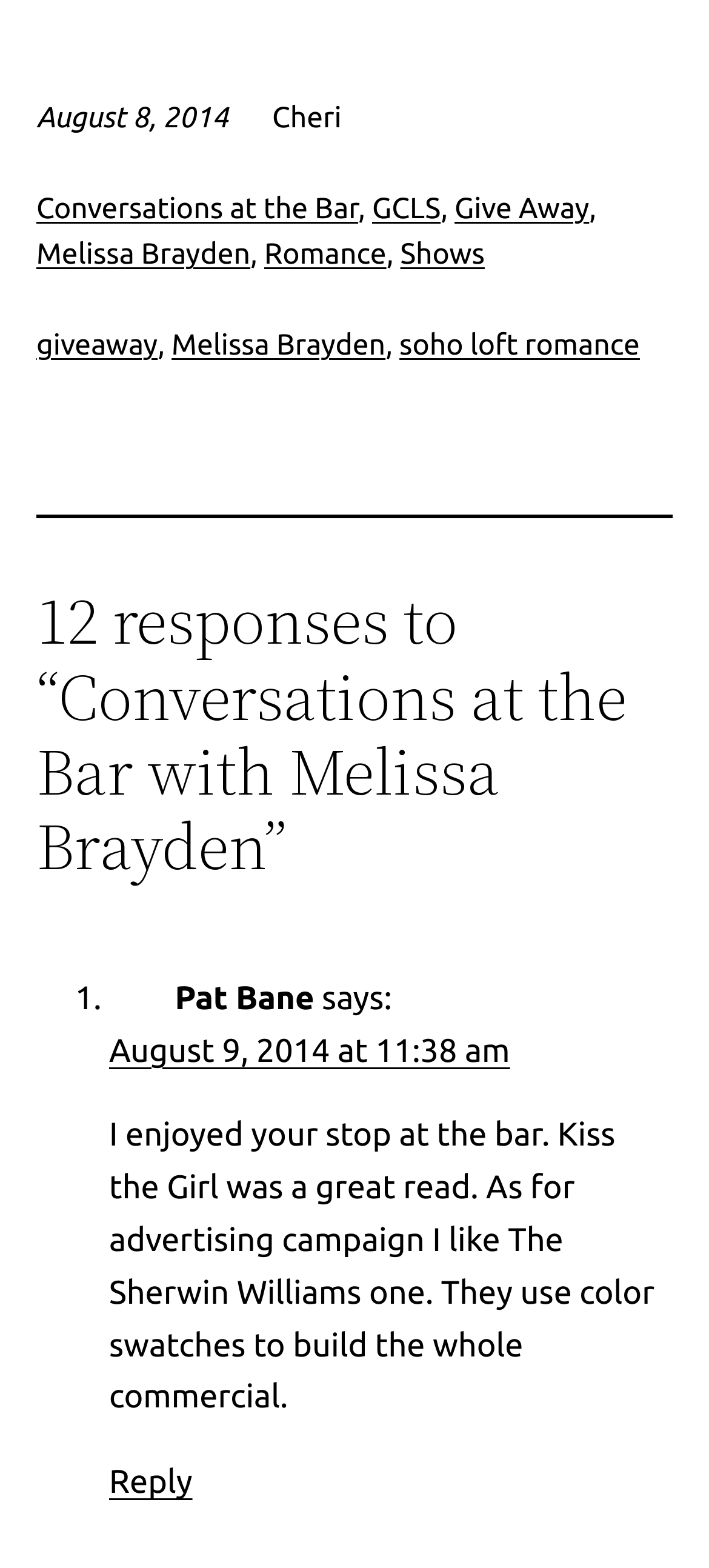Can you find the bounding box coordinates of the area I should click to execute the following instruction: "Visit 'Melissa Brayden'"?

[0.051, 0.152, 0.353, 0.173]